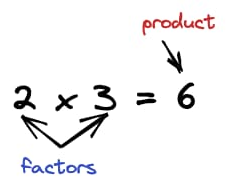What are the numbers 2 and 3 labeled as in the diagram?
Using the image as a reference, give a one-word or short phrase answer.

Factors